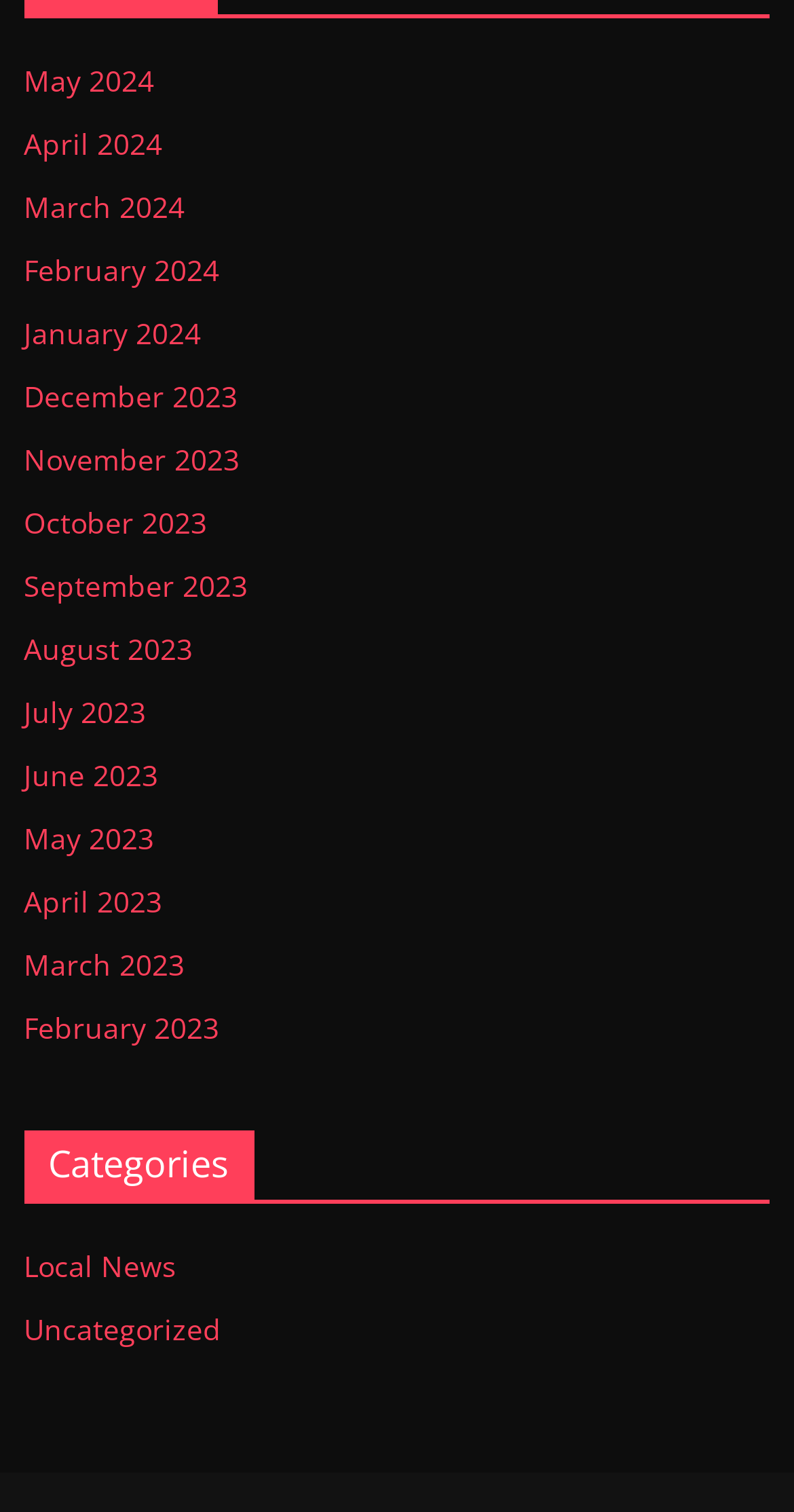Please specify the coordinates of the bounding box for the element that should be clicked to carry out this instruction: "View news for August 2023". The coordinates must be four float numbers between 0 and 1, formatted as [left, top, right, bottom].

[0.03, 0.417, 0.243, 0.442]